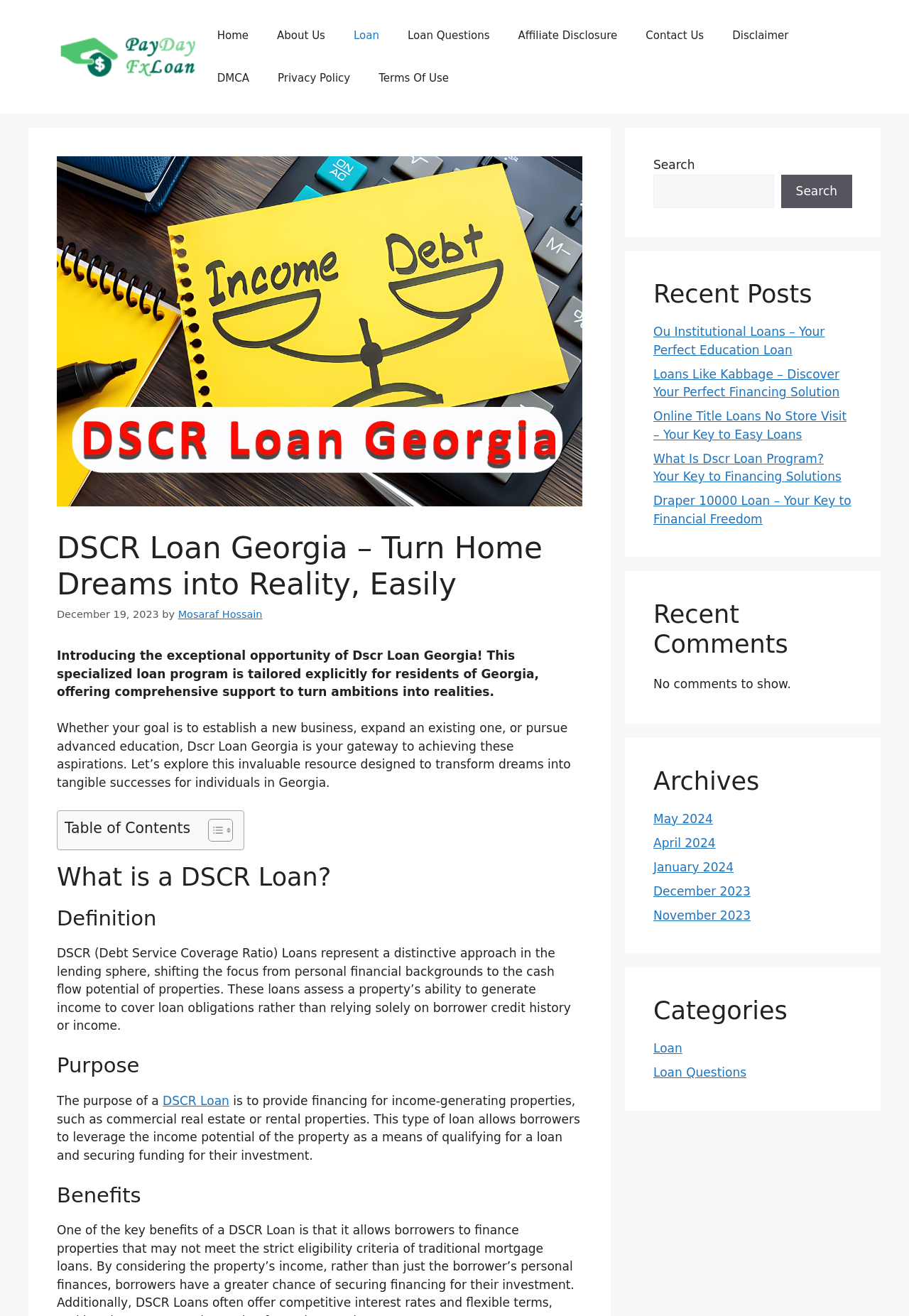Please determine the bounding box coordinates of the element to click in order to execute the following instruction: "Search for something". The coordinates should be four float numbers between 0 and 1, specified as [left, top, right, bottom].

[0.719, 0.132, 0.851, 0.158]